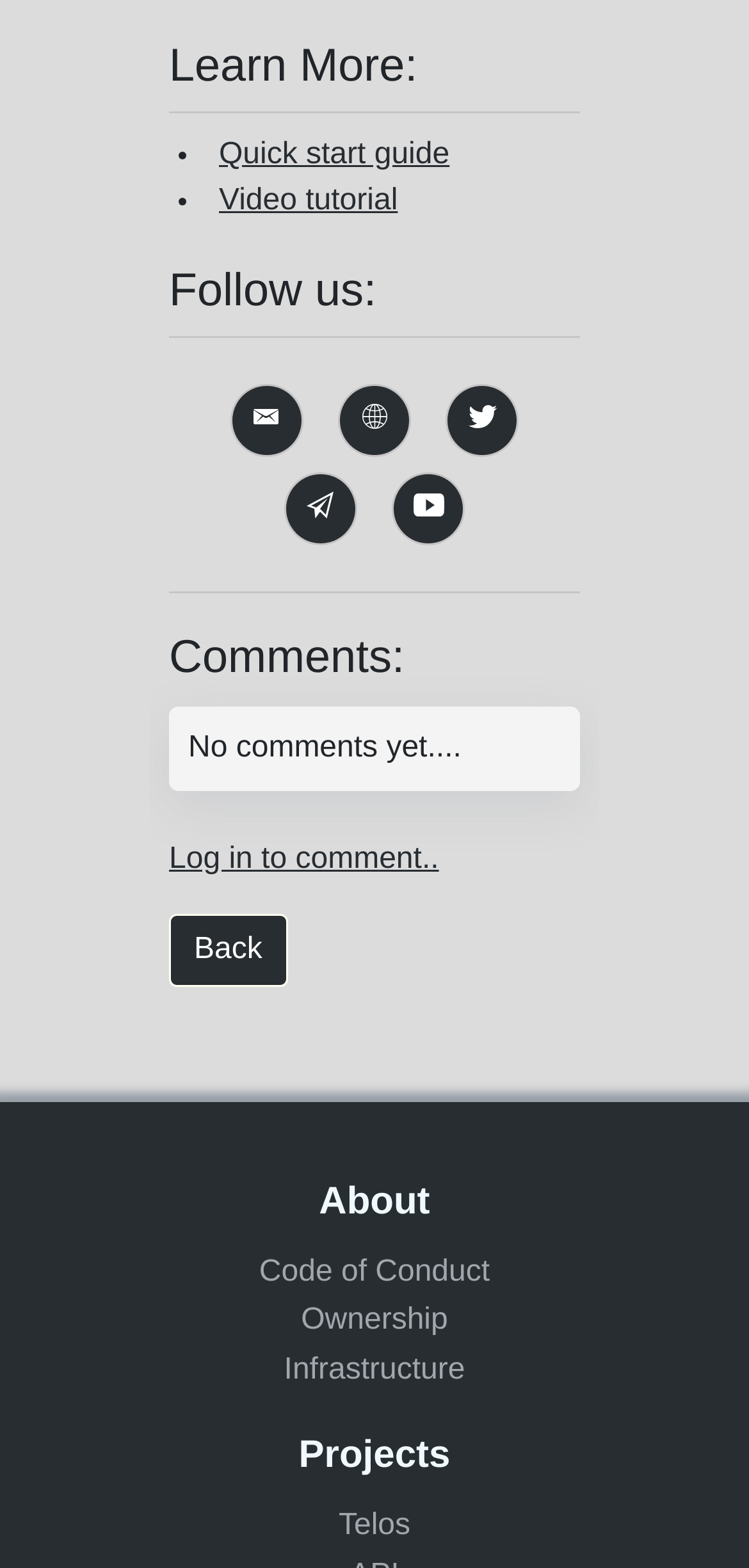Identify the bounding box coordinates of the element that should be clicked to fulfill this task: "View the Telos project". The coordinates should be provided as four float numbers between 0 and 1, i.e., [left, top, right, bottom].

[0.452, 0.963, 0.548, 0.984]